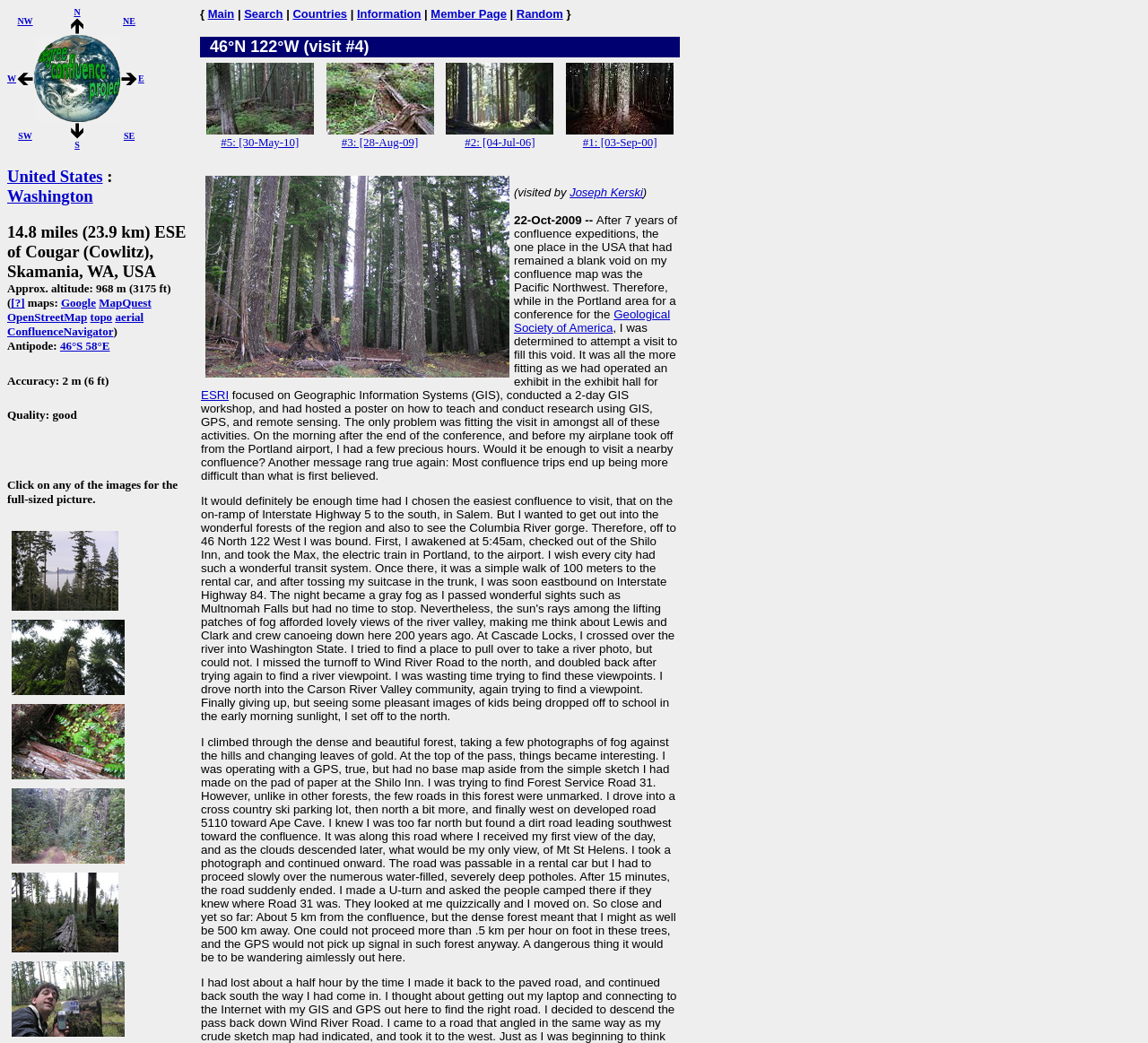Specify the bounding box coordinates of the element's area that should be clicked to execute the given instruction: "Visit the United States page.". The coordinates should be four float numbers between 0 and 1, i.e., [left, top, right, bottom].

[0.006, 0.16, 0.089, 0.178]